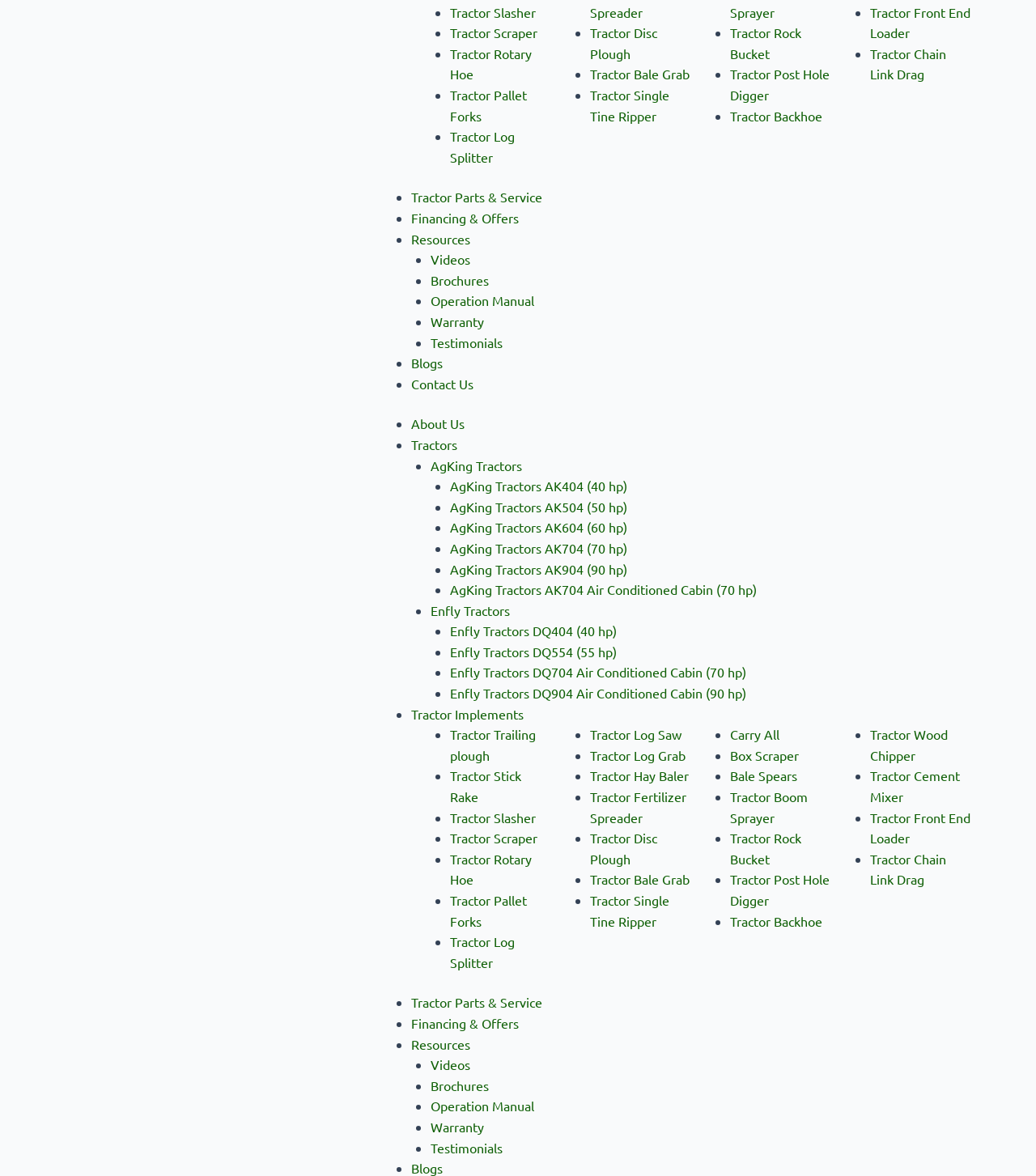Predict the bounding box coordinates for the UI element described as: "Tractor Scraper". The coordinates should be four float numbers between 0 and 1, presented as [left, top, right, bottom].

[0.434, 0.706, 0.519, 0.719]